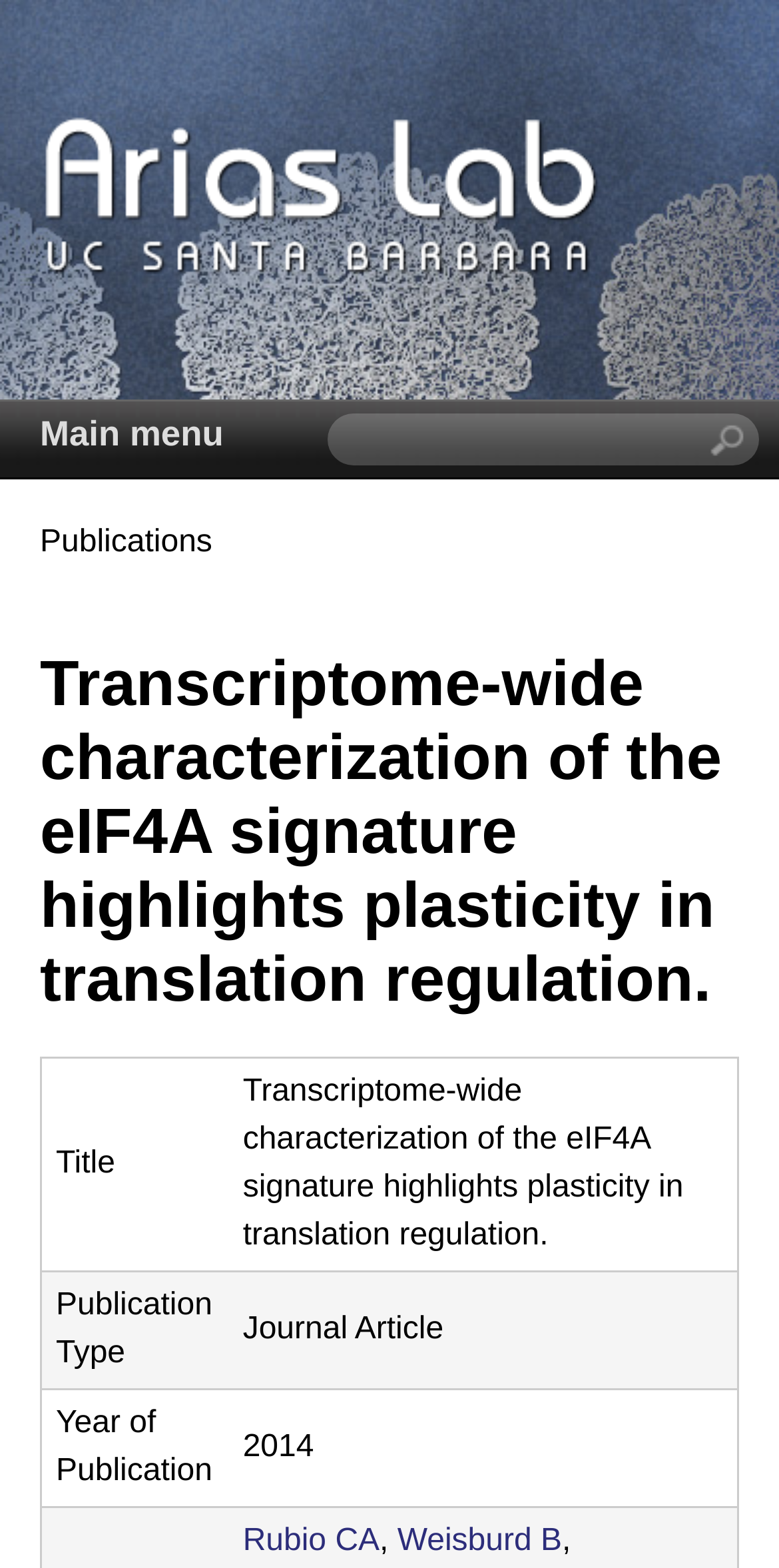Write an exhaustive caption that covers the webpage's main aspects.

The webpage appears to be a publication page from the Carolina Arias Lab at the University of California, Santa Barbara. At the top, there is a link to "Skip to main content" and a logo image with the lab's name and affiliation. Below the logo, there is a heading with the same information.

To the left, there is a main menu with a "Search this site" textbox and a link to "Publications". Above the main content, there is a navigation section with a "You are here" heading and a link to "Publications".

The main content is a publication description, with a heading that matches the meta description: "Transcriptome-wide characterization of the eIF4A signature highlights plasticity in translation regulation." Below the heading, there is a table with three rows, each containing two columns. The columns display information about the publication, including the title, publication type, and year of publication.

At the bottom of the page, there are links to authors' names, including "Rubio CA" and "Weisburd B". Overall, the page has a simple and organized layout, with clear headings and concise text.